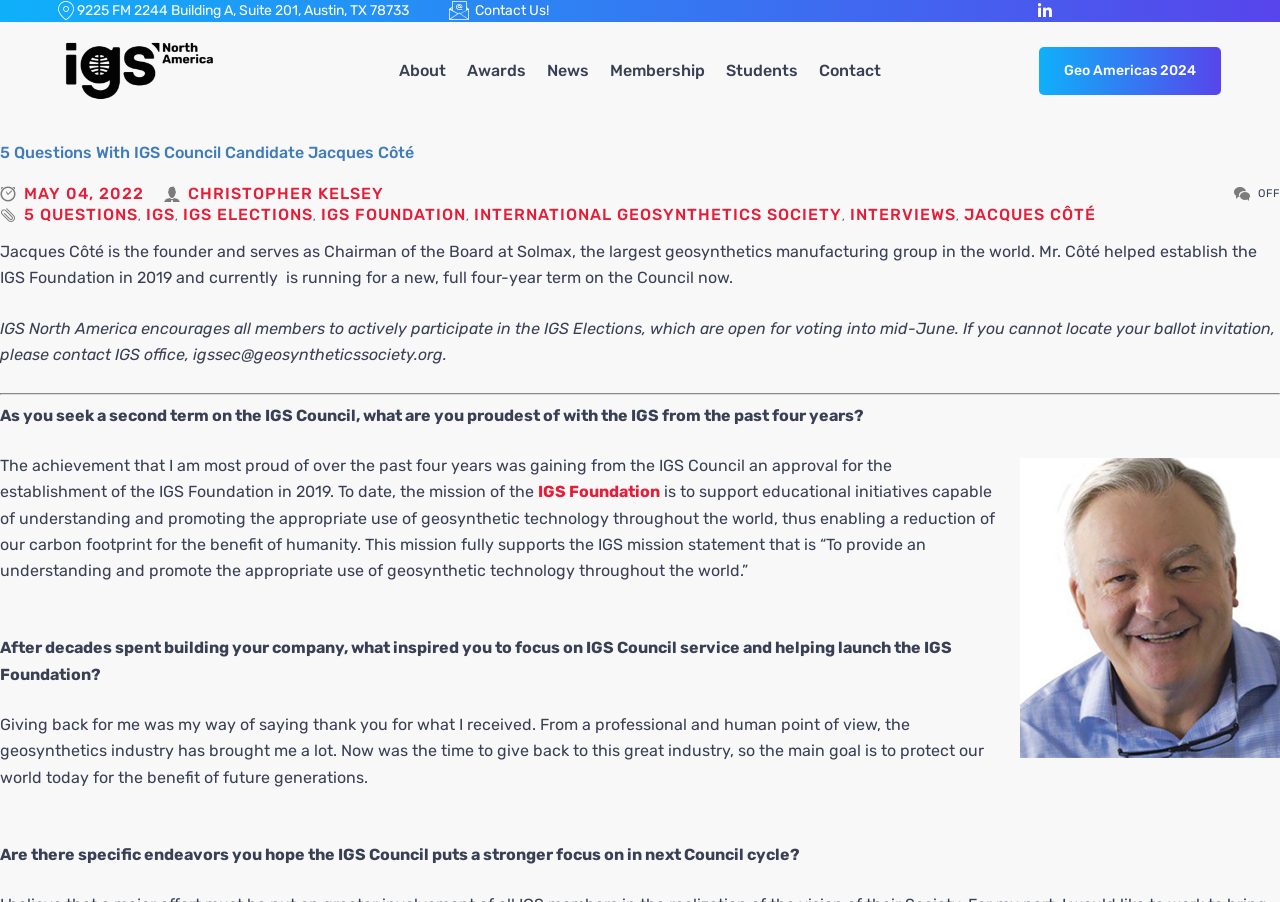Please determine the bounding box coordinates of the element to click in order to execute the following instruction: "Contact Jacques Côté through the 'Contact Us!' link". The coordinates should be four float numbers between 0 and 1, specified as [left, top, right, bottom].

[0.4, 0.013, 0.458, 0.032]